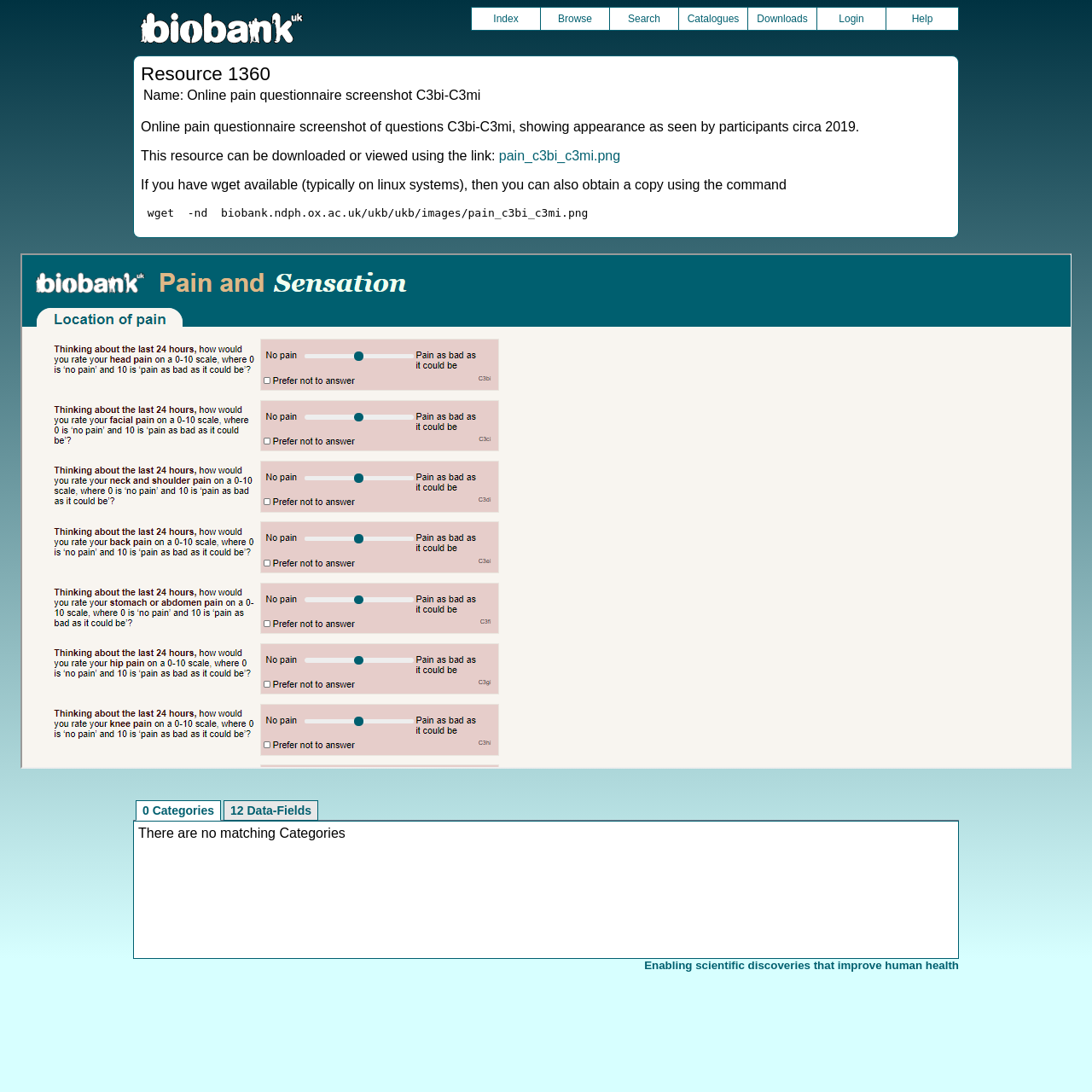What is the theme of the resource?
Refer to the image and provide a detailed answer to the question.

I found the answer by looking at the various text elements on the page, including the title of the resource and the description of the image. These elements suggest that the resource is related to a pain questionnaire.